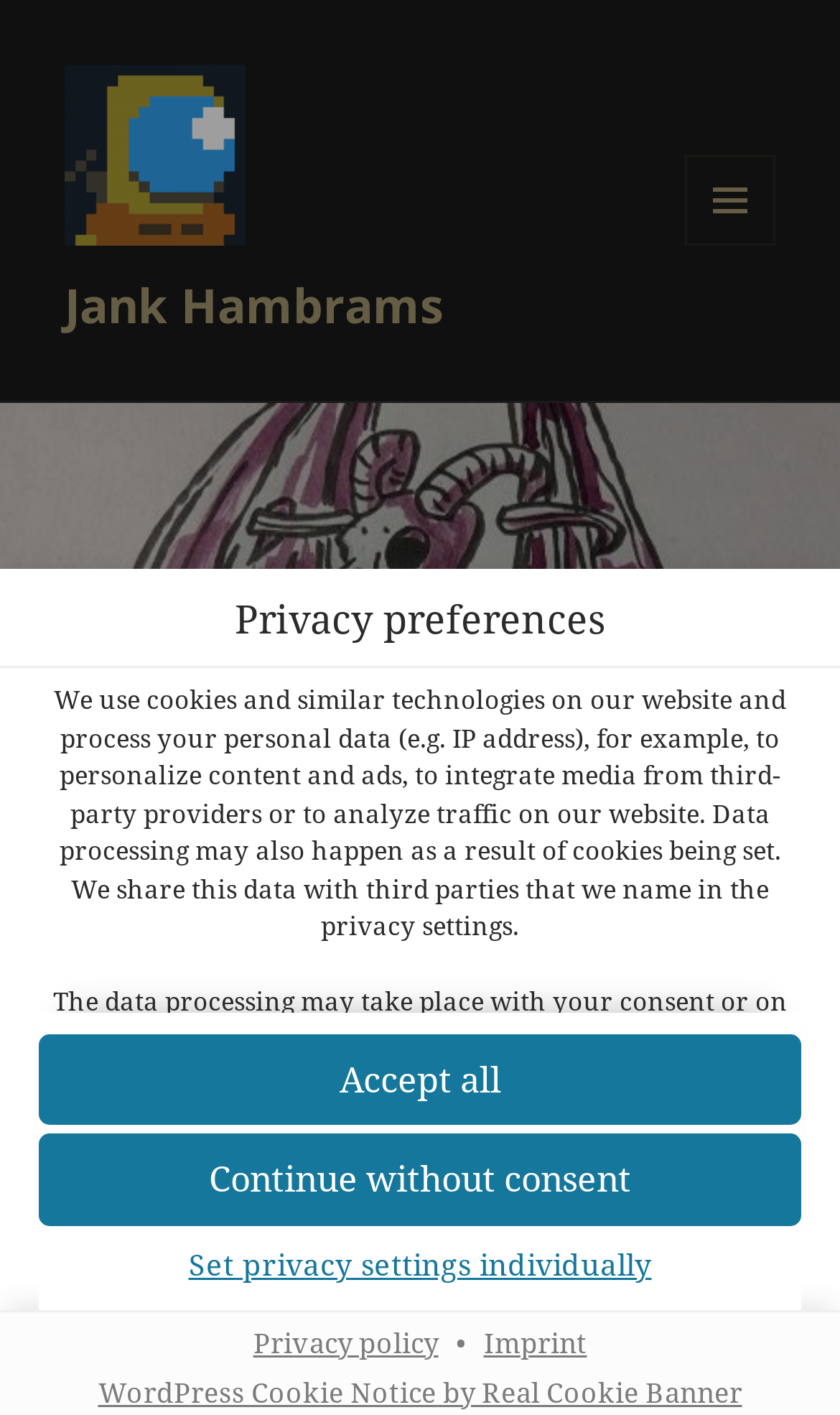Please respond in a single word or phrase: 
How many links are there at the bottom of the webpage?

3